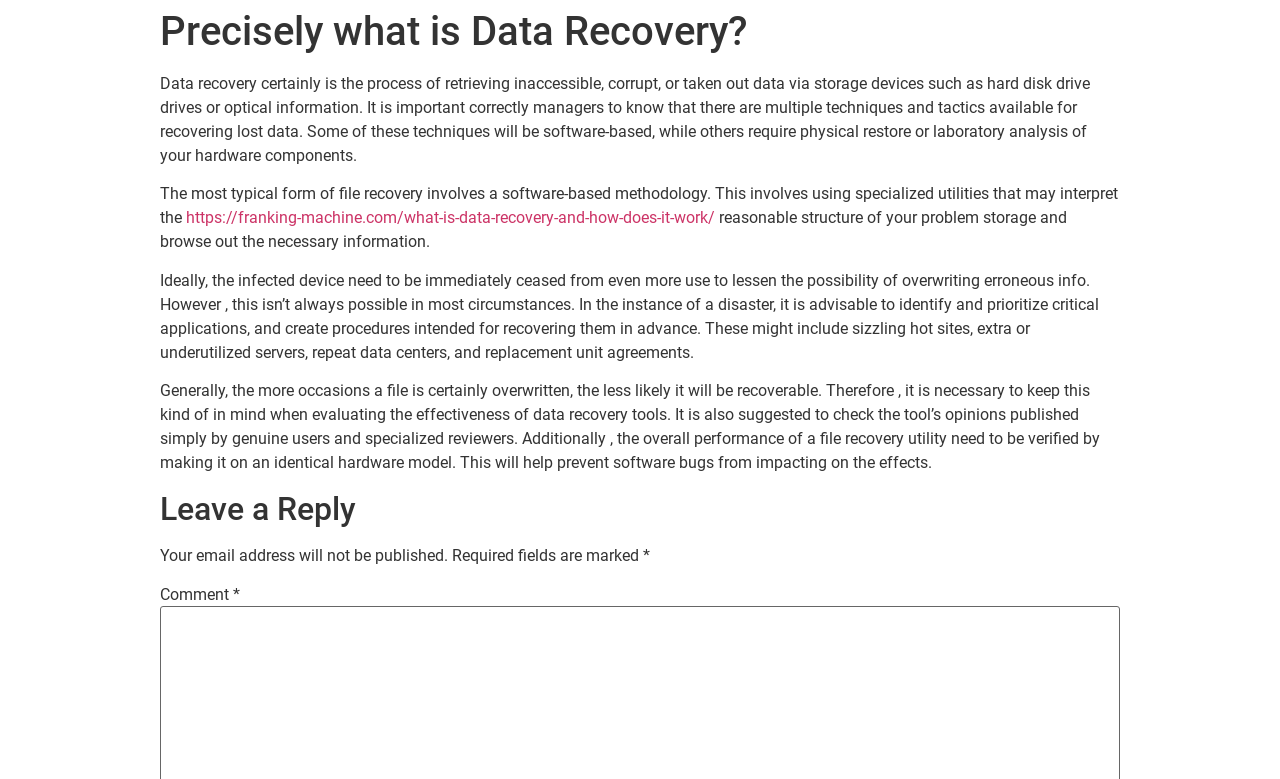Elaborate on the information and visuals displayed on the webpage.

The webpage is about data recovery, with a header title "Precisely what is Data Recovery?" at the top. Below the title, there is a block of text that explains the concept of data recovery, describing it as a process of retrieving inaccessible, corrupt, or removed data from storage devices. 

Following this introductory text, there are several paragraphs of text that provide more information about data recovery. The first paragraph discusses software-based methodologies for file recovery, with a link to an external website in the middle of the text. The second paragraph advises on the importance of immediately ceasing the use of an infected device to minimize the risk of overwriting erroneous information. 

The third paragraph explains that the more a file is overwritten, the less likely it is to be recoverable, and suggests evaluating the effectiveness of data recovery tools by checking reviews and testing them on identical hardware models. 

At the bottom of the page, there is a section for leaving a reply, with a heading "Leave a Reply" and a text field labeled "Comment". Above the text field, there is a note stating that the email address will not be published.